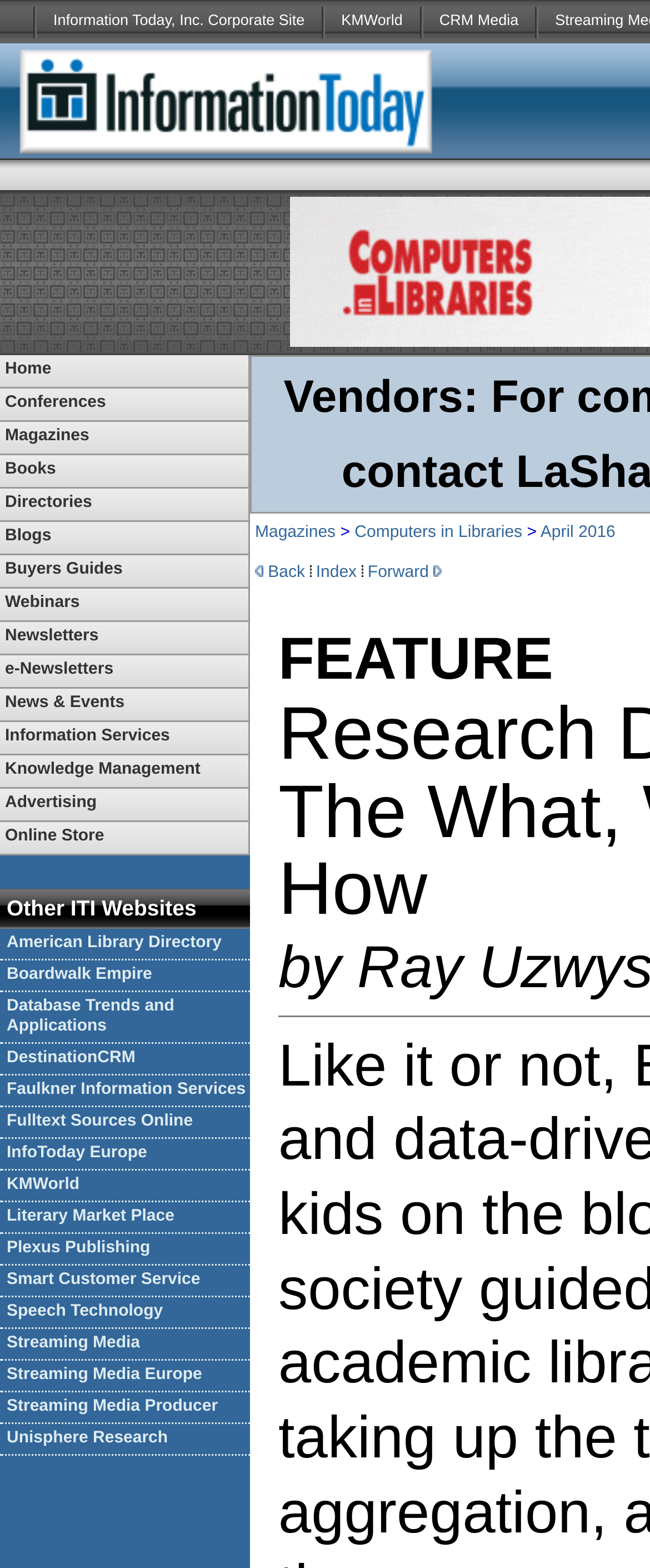Provide a brief response to the question below using one word or phrase:
What is the first link in the top navigation bar?

Information Today, Inc. Corporate Site